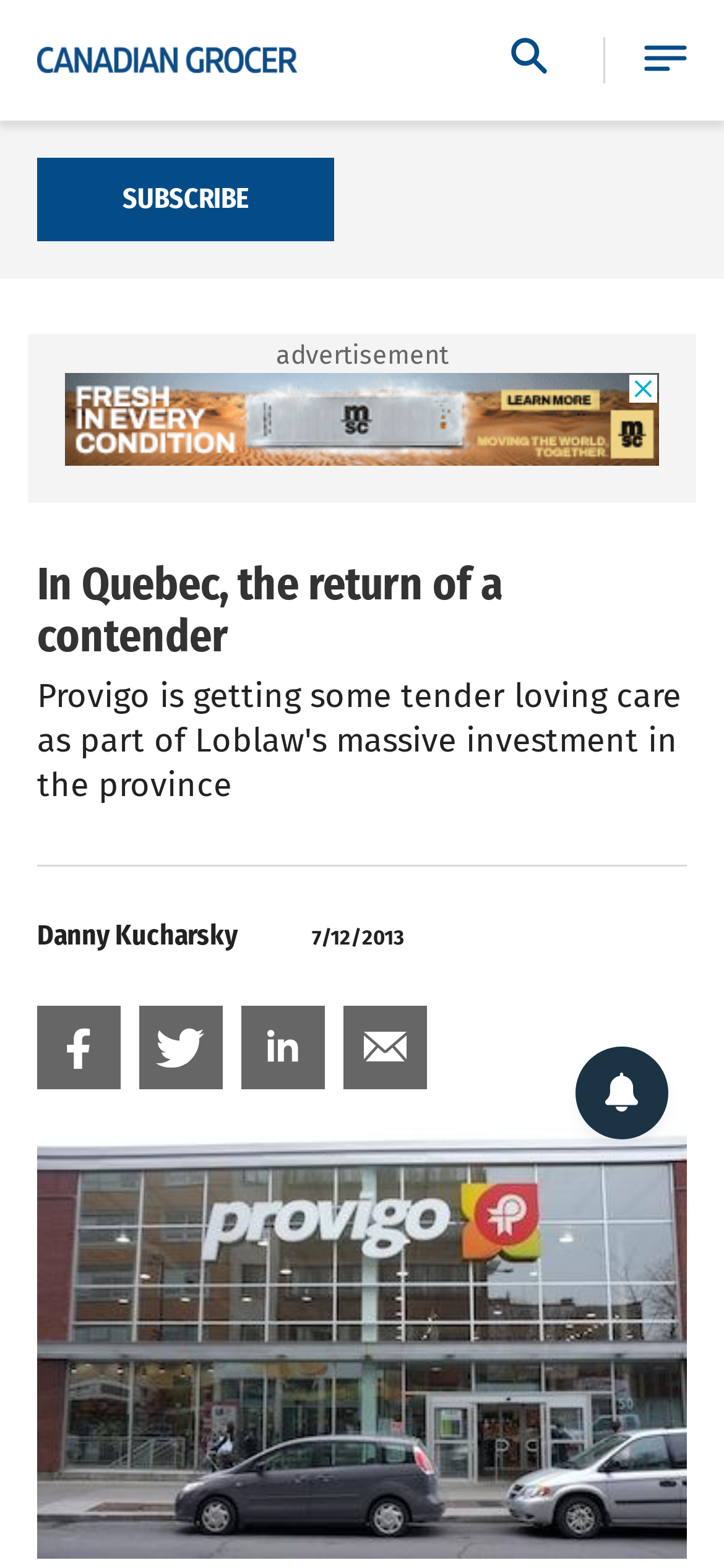Respond to the following query with just one word or a short phrase: 
How many social media links are there?

4